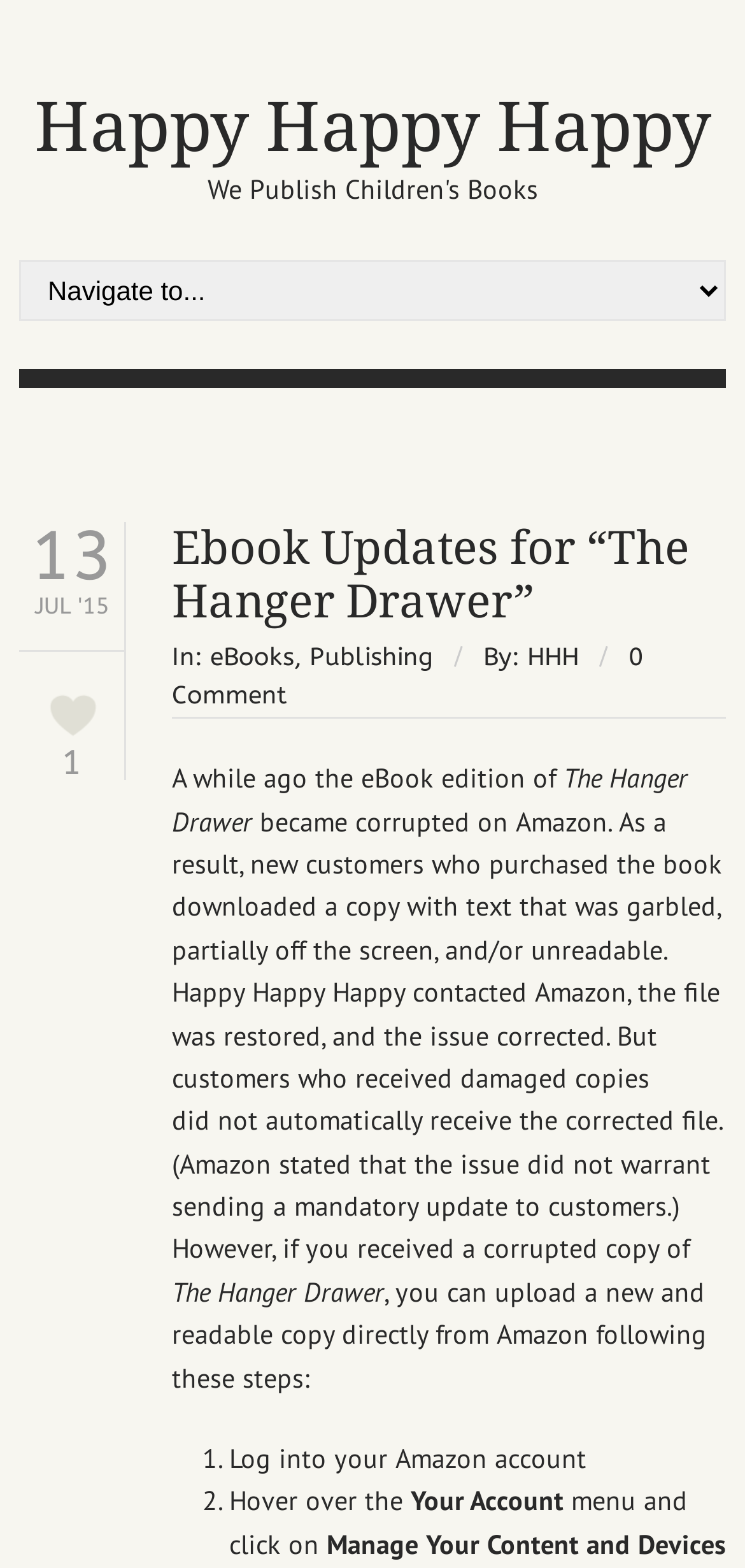Find and provide the bounding box coordinates for the UI element described here: "Happy Happy Happy". The coordinates should be given as four float numbers between 0 and 1: [left, top, right, bottom].

[0.046, 0.055, 0.954, 0.107]